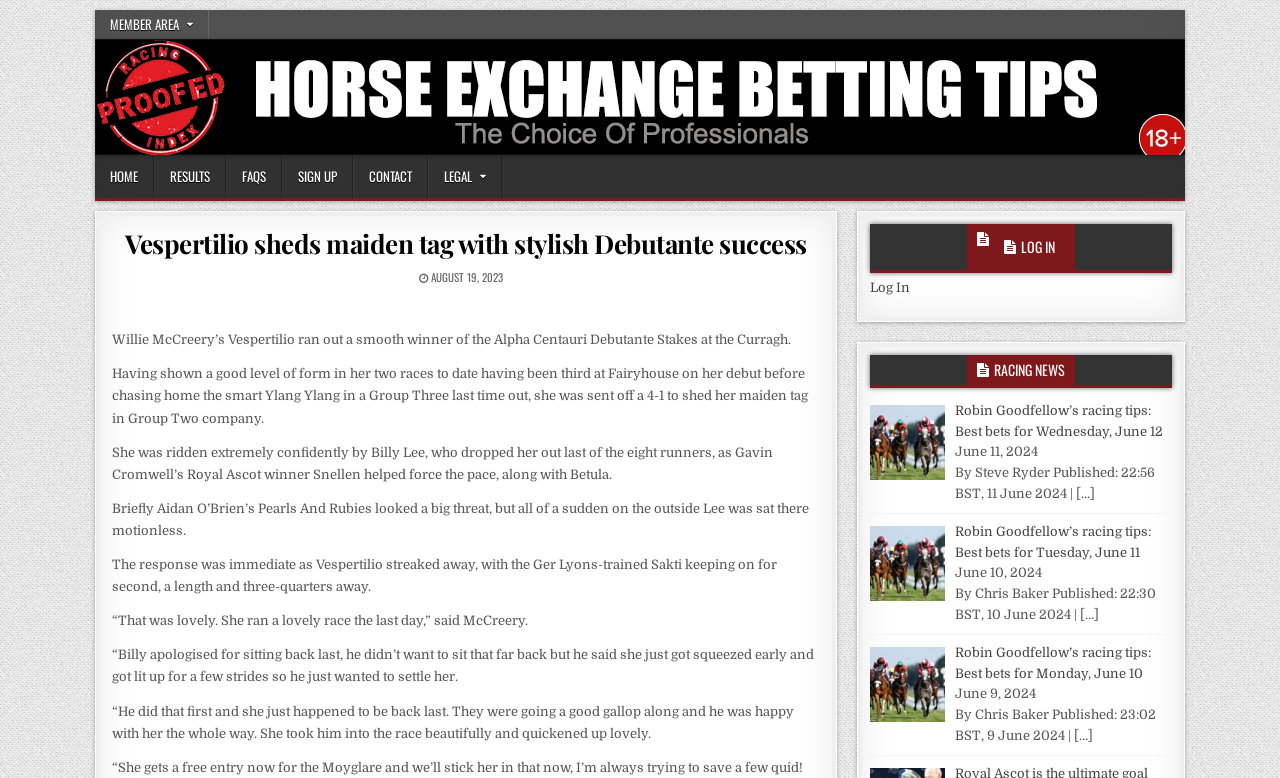Locate the bounding box coordinates of the element's region that should be clicked to carry out the following instruction: "Click the RESULTS link". The coordinates need to be four float numbers between 0 and 1, i.e., [left, top, right, bottom].

[0.12, 0.199, 0.177, 0.254]